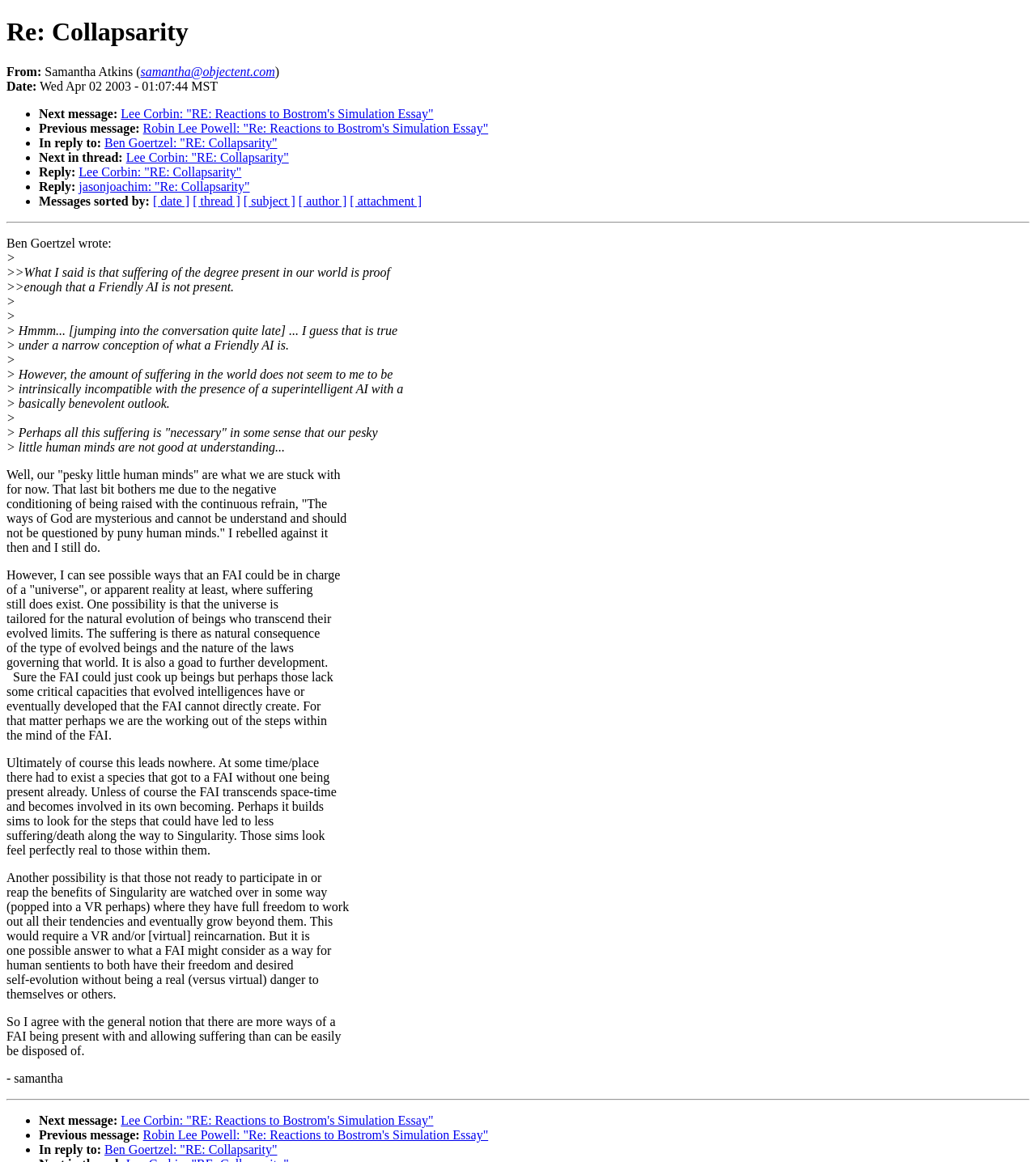Using floating point numbers between 0 and 1, provide the bounding box coordinates in the format (top-left x, top-left y, bottom-right x, bottom-right y). Locate the UI element described here: samantha@objectent.com

[0.136, 0.056, 0.265, 0.067]